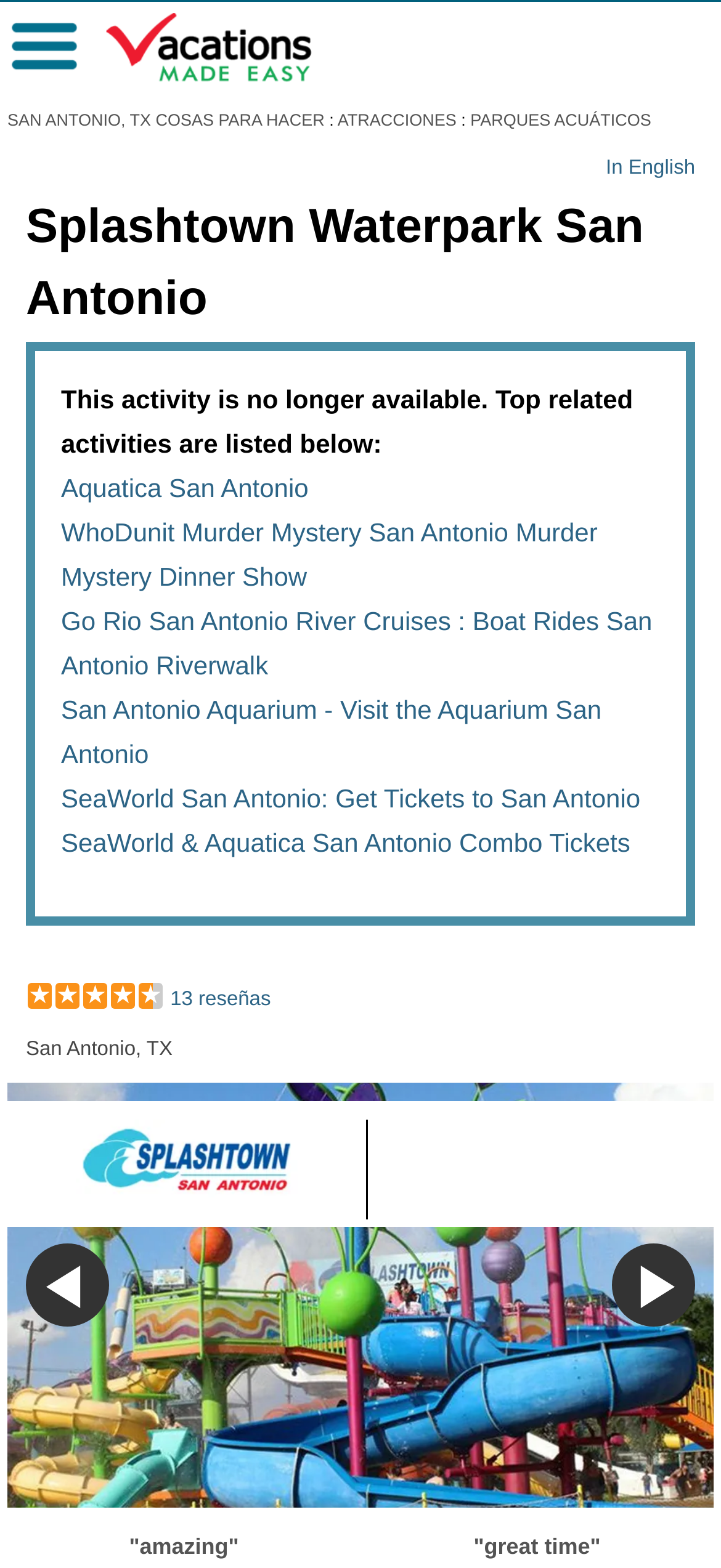Based on the image, provide a detailed and complete answer to the question: 
How many related activities are listed below?

I counted the number of links below the text 'This activity is no longer available. Top related activities are listed below:', which are 'Aquatica San Antonio', 'WhoDunit Murder Mystery San Antonio Murder Mystery Dinner Show', 'Go Rio San Antonio River Cruises : Boat Rides San Antonio Riverwalk', 'San Antonio Aquarium - Visit the Aquarium San Antonio', and 'SeaWorld San Antonio: Get Tickets to San Antonio SeaWorld & Aquatica San Antonio Combo Tickets'.